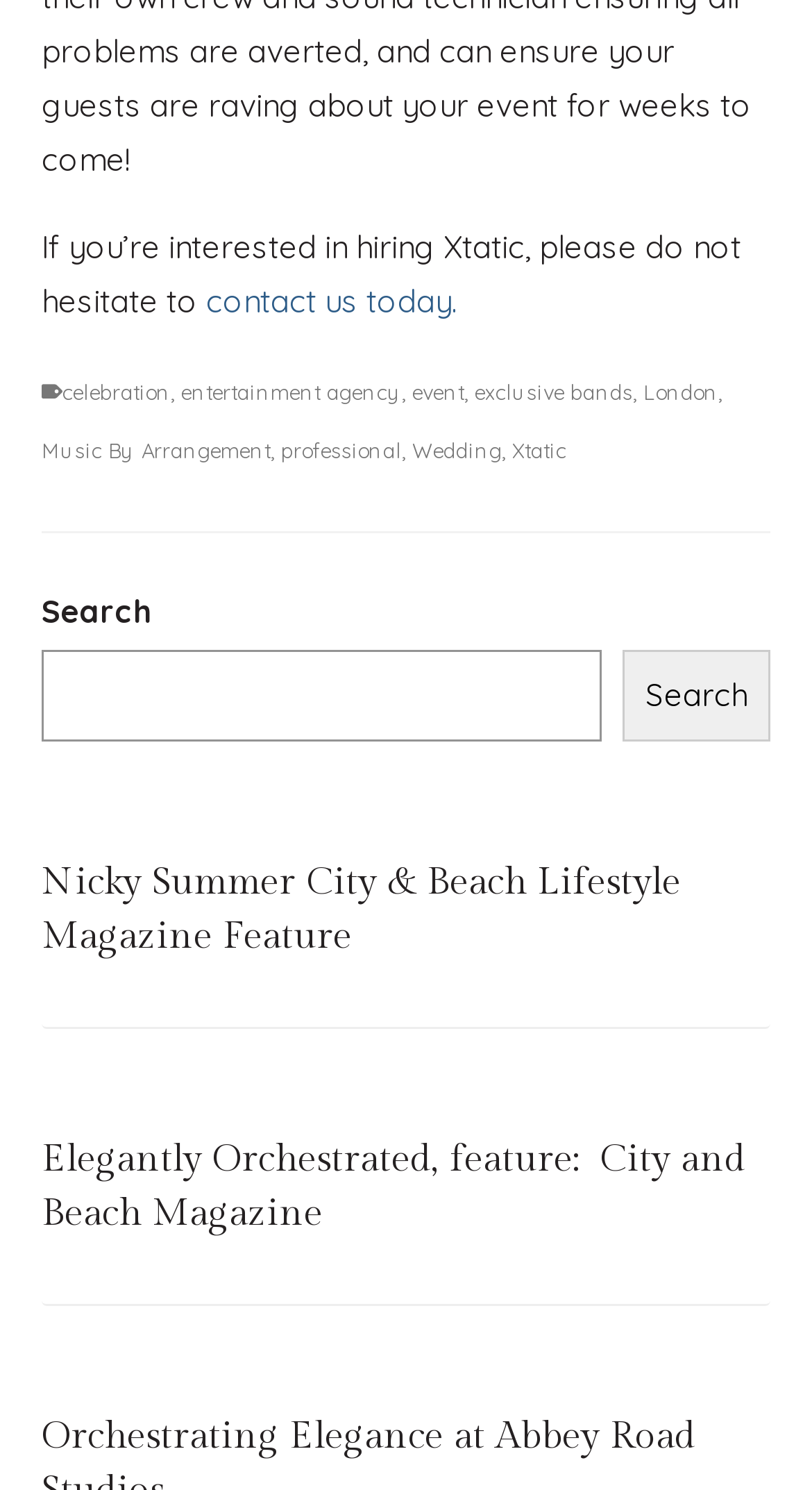Determine the bounding box for the UI element described here: "parent_node: Search name="s"".

[0.051, 0.436, 0.741, 0.498]